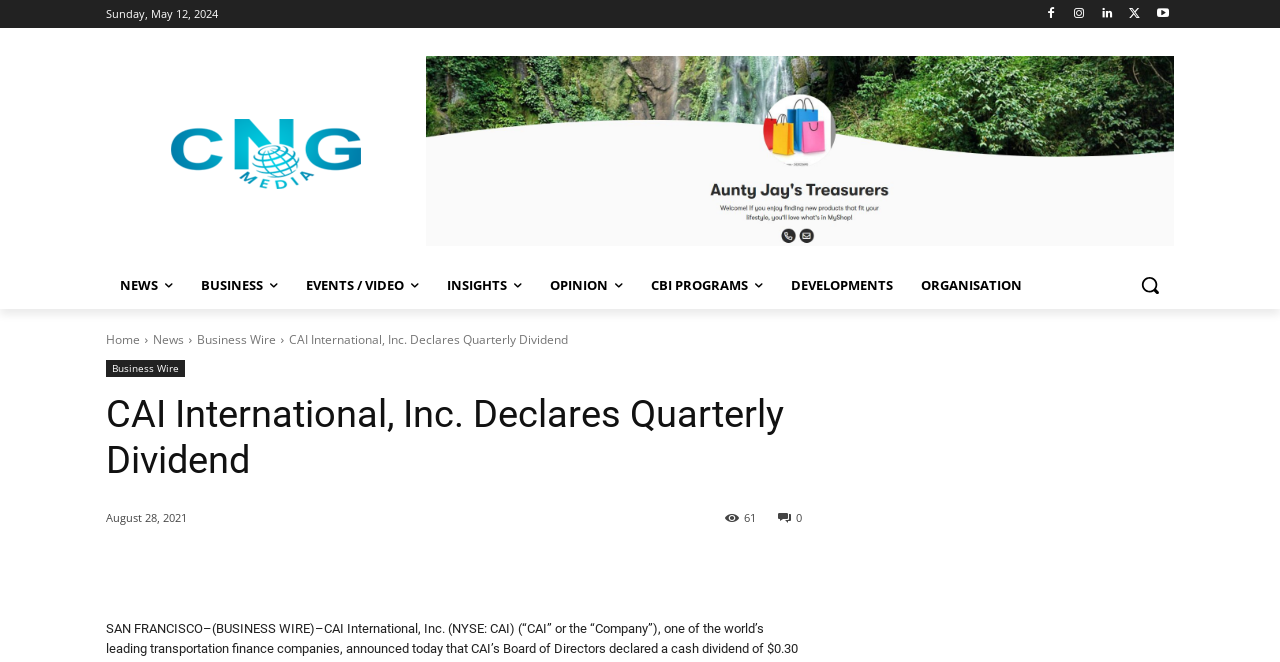How many shares are mentioned?
Answer the question with just one word or phrase using the image.

61